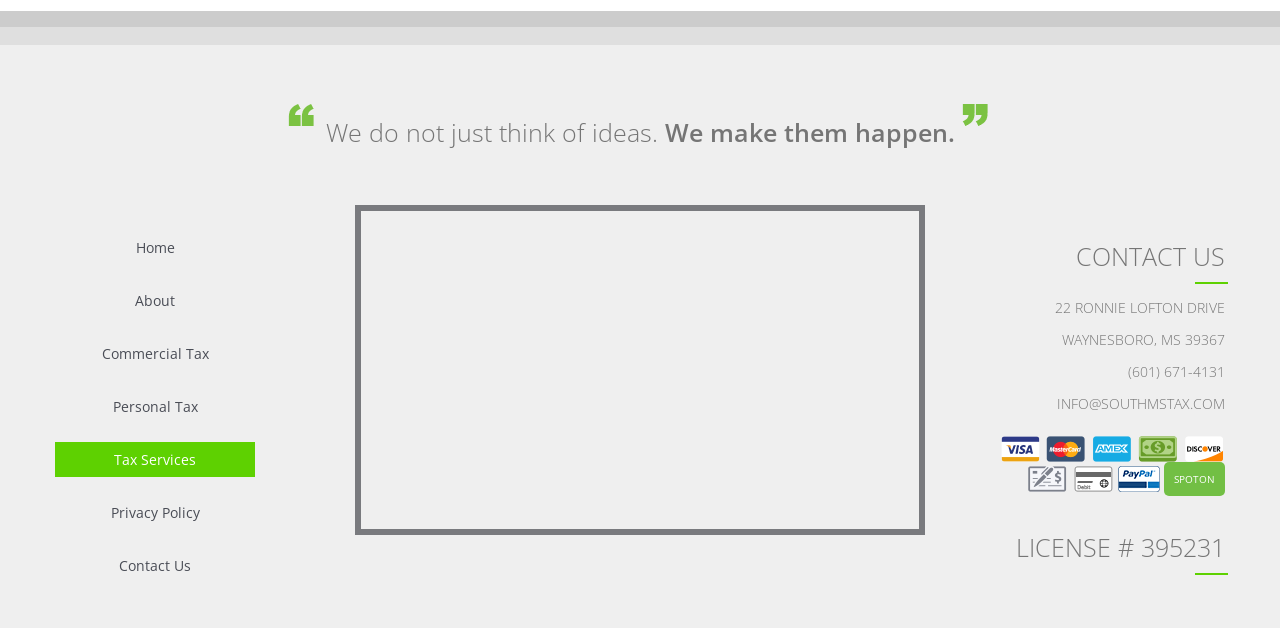Kindly determine the bounding box coordinates for the clickable area to achieve the given instruction: "Check the address".

[0.824, 0.475, 0.957, 0.505]